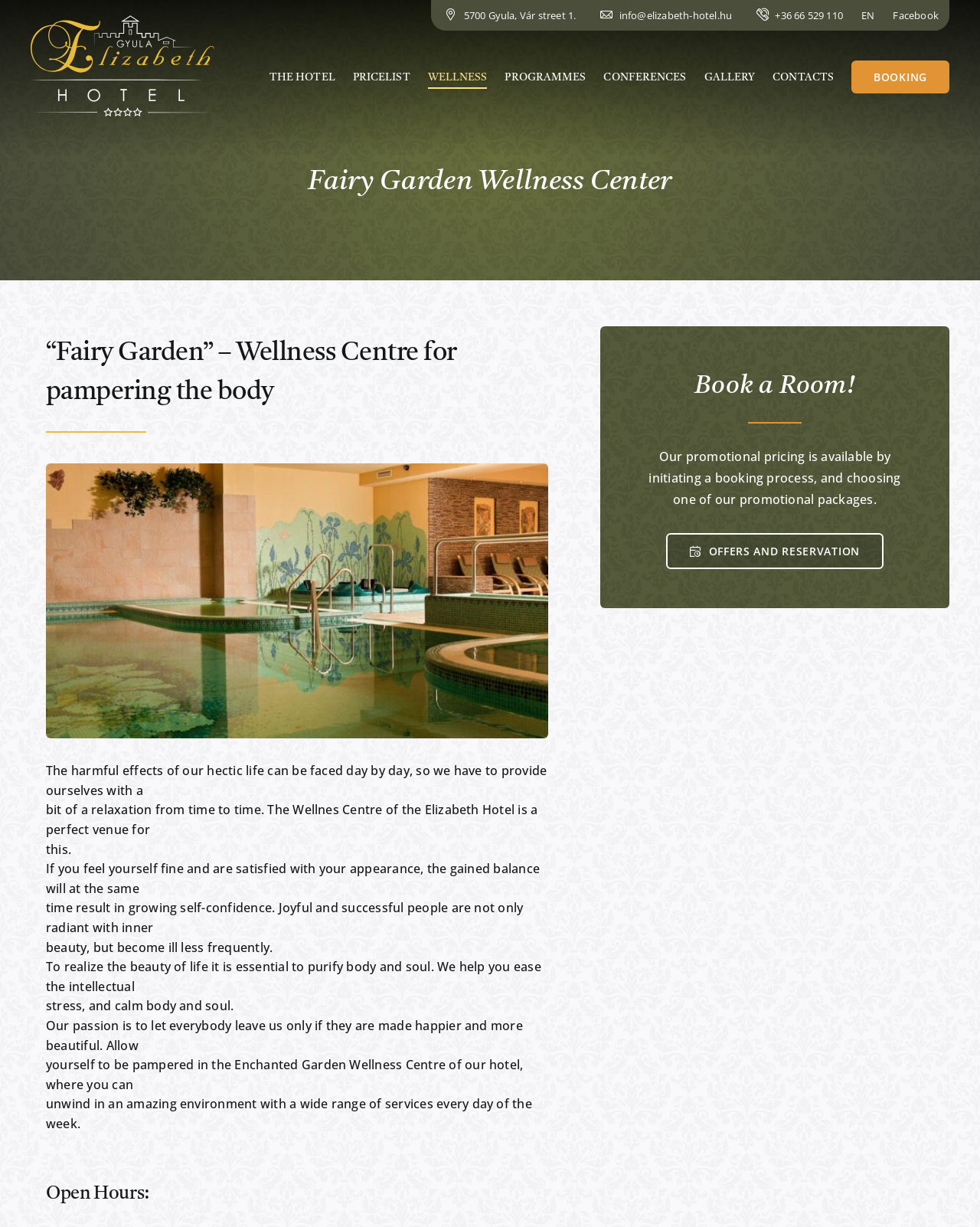Please identify the bounding box coordinates of the element that needs to be clicked to perform the following instruction: "Go to Top".

[0.904, 0.777, 0.941, 0.799]